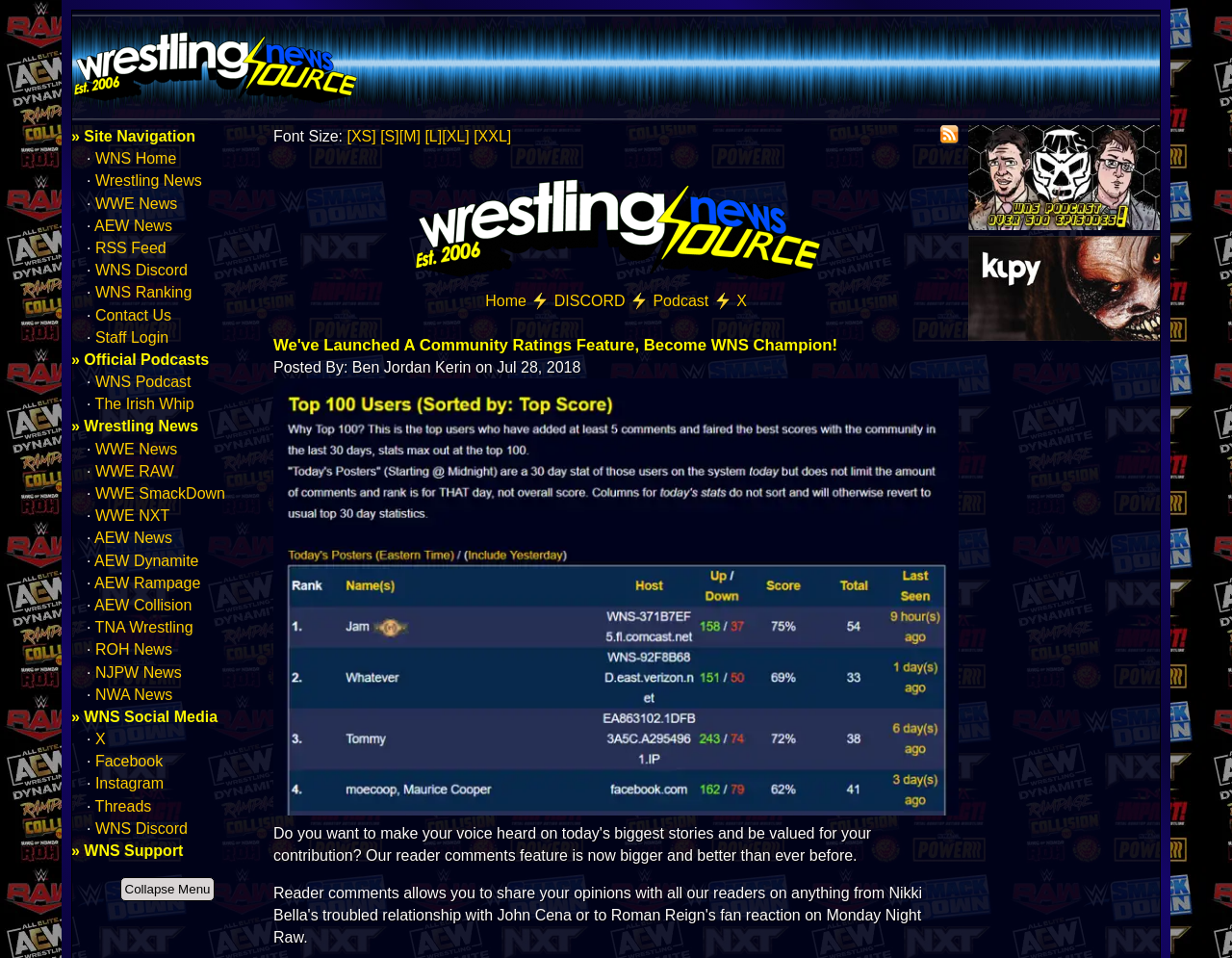Locate the bounding box coordinates of the area you need to click to fulfill this instruction: 'Go to WNS Home'. The coordinates must be in the form of four float numbers ranging from 0 to 1: [left, top, right, bottom].

[0.246, 0.281, 0.754, 0.299]